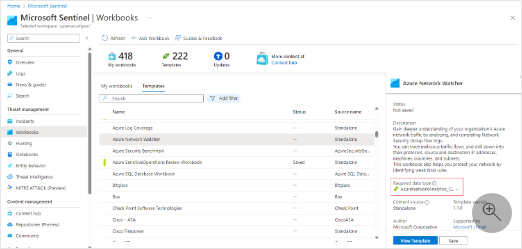Explain in detail what you see in the image.

This screenshot captures the Microsoft Sentinel interface, specifically focused on the "Workbooks" section. In this view, users can see a list of their workbooks along with relevant templates under the "My notebooks" header. The displayed data indicates a total of 418 workbooks, 222 associated templates, and 0 alerts currently raised. 

On the right side, details for the selected workbook named "Azure Network Watcher" are visible, which include a description that explains the purpose of the workbook and its relevance to assessing network configurations and mitigating threats. Key information such as its status and the types of insights it provides is also present. A prominent "View Template" button is located below, facilitating access to the workbook's template for further customization or application by users. The overall layout emphasizes a user-friendly experience for managing security insights within the Azure environment.